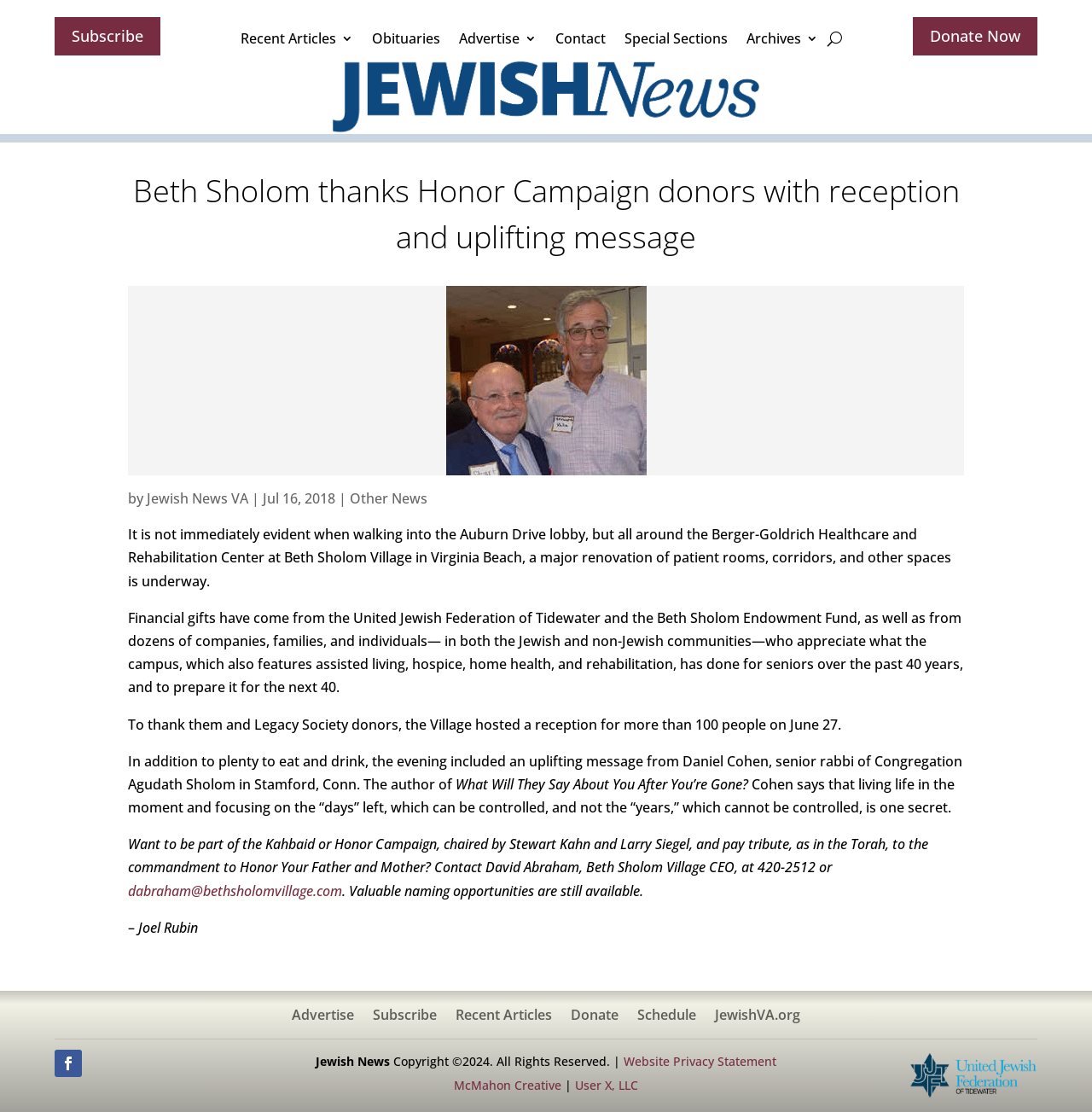What is the main title displayed on this webpage?

Beth Sholom thanks Honor Campaign donors with reception and uplifting message